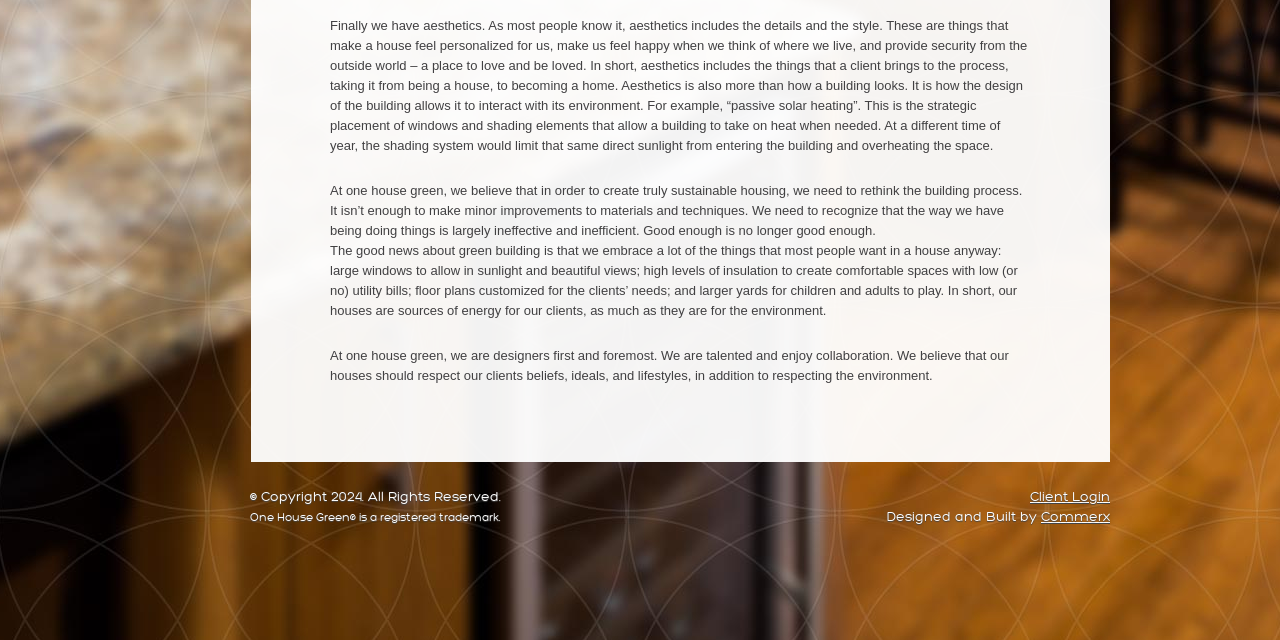Determine the bounding box of the UI element mentioned here: "Commerx". The coordinates must be in the format [left, top, right, bottom] with values ranging from 0 to 1.

[0.813, 0.795, 0.867, 0.819]